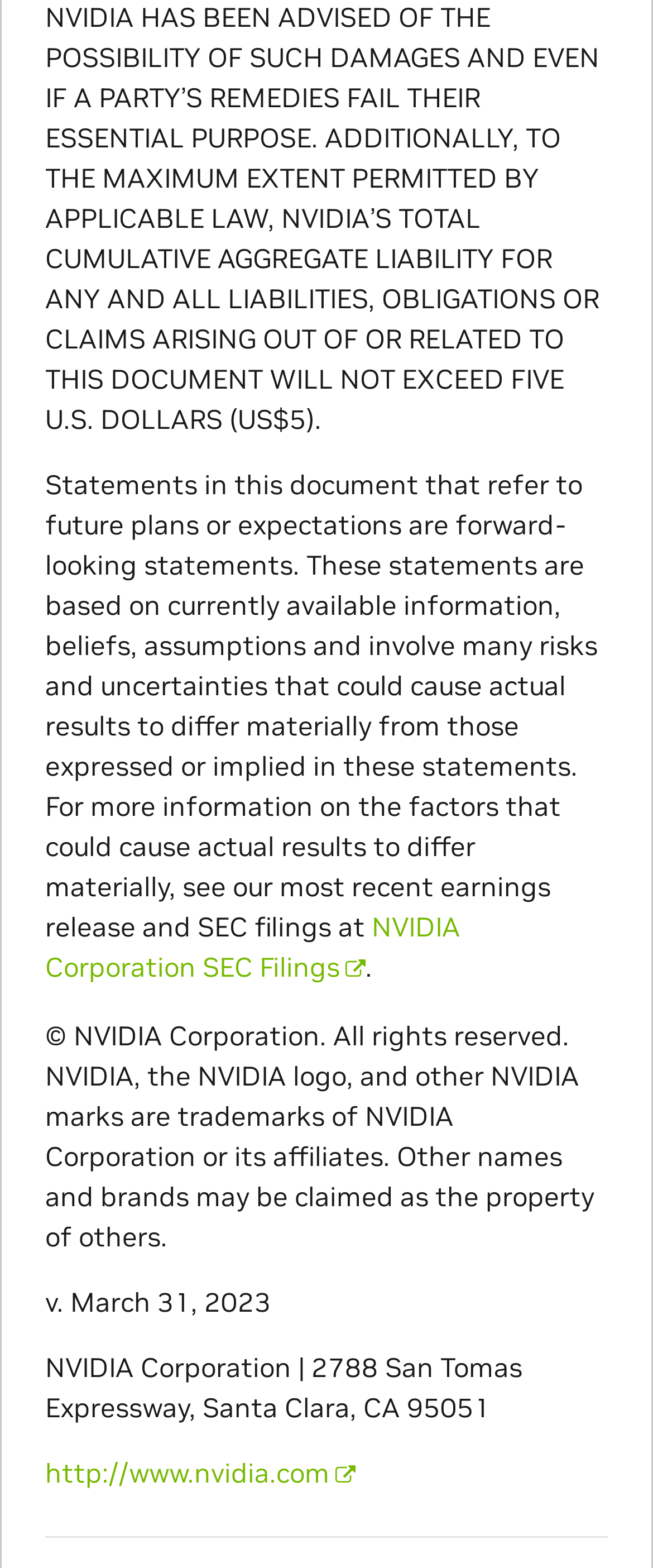What is the purpose of the link?
Using the image as a reference, answer the question in detail.

I found a link with the text 'NVIDIA Corporation SEC Filings' and an arrow icon. Based on the context, I infer that the purpose of this link is to access the company's SEC Filings.